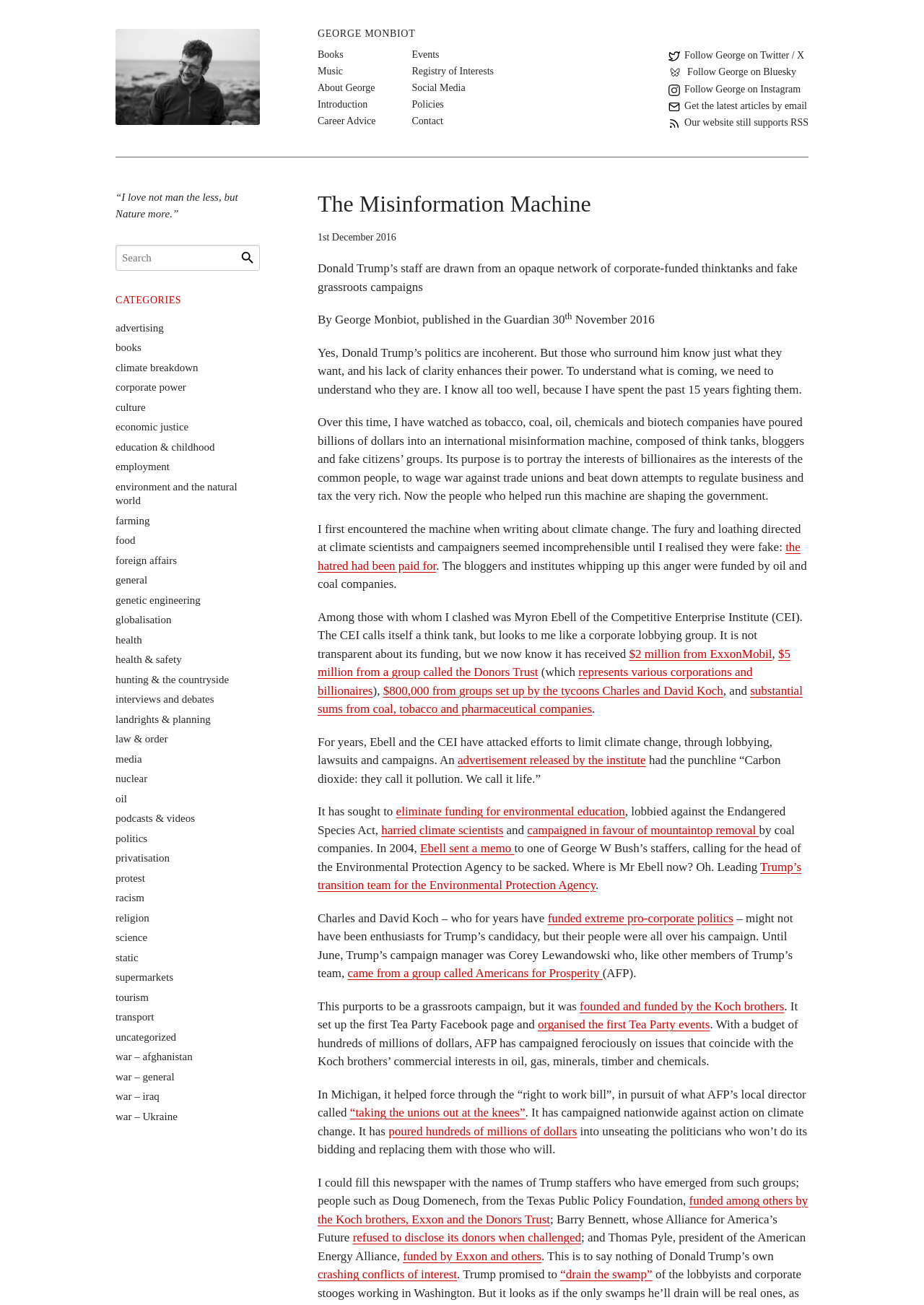Please study the image and answer the question comprehensively:
What is the topic of the article?

The article discusses Donald Trump's staff and their connections to corporate-funded thinktanks and fake grassroots campaigns.